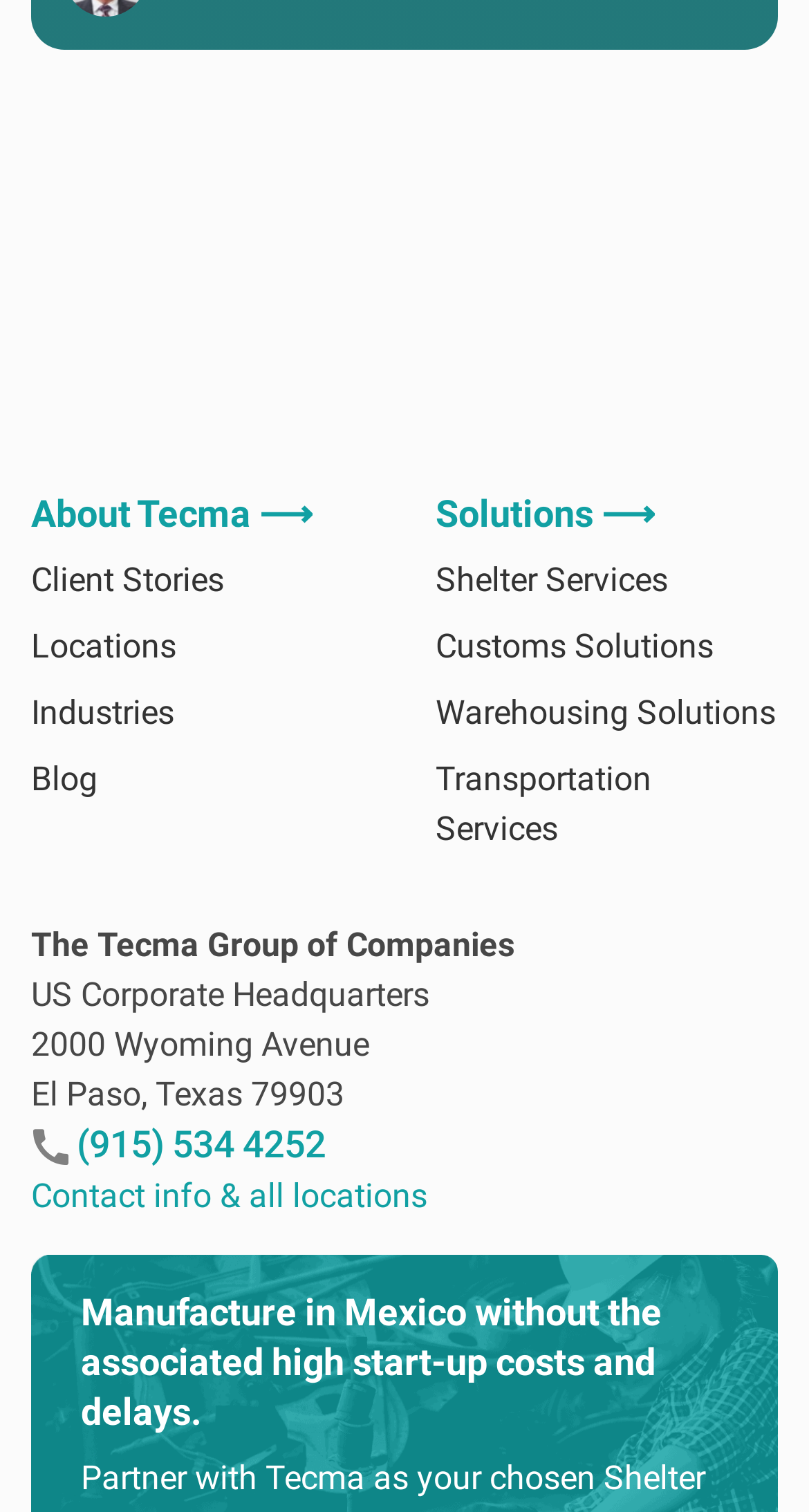Please determine the bounding box coordinates for the UI element described here. Use the format (top-left x, top-left y, bottom-right x, bottom-right y) with values bounded between 0 and 1: Contact info & all locations

[0.038, 0.778, 0.528, 0.804]